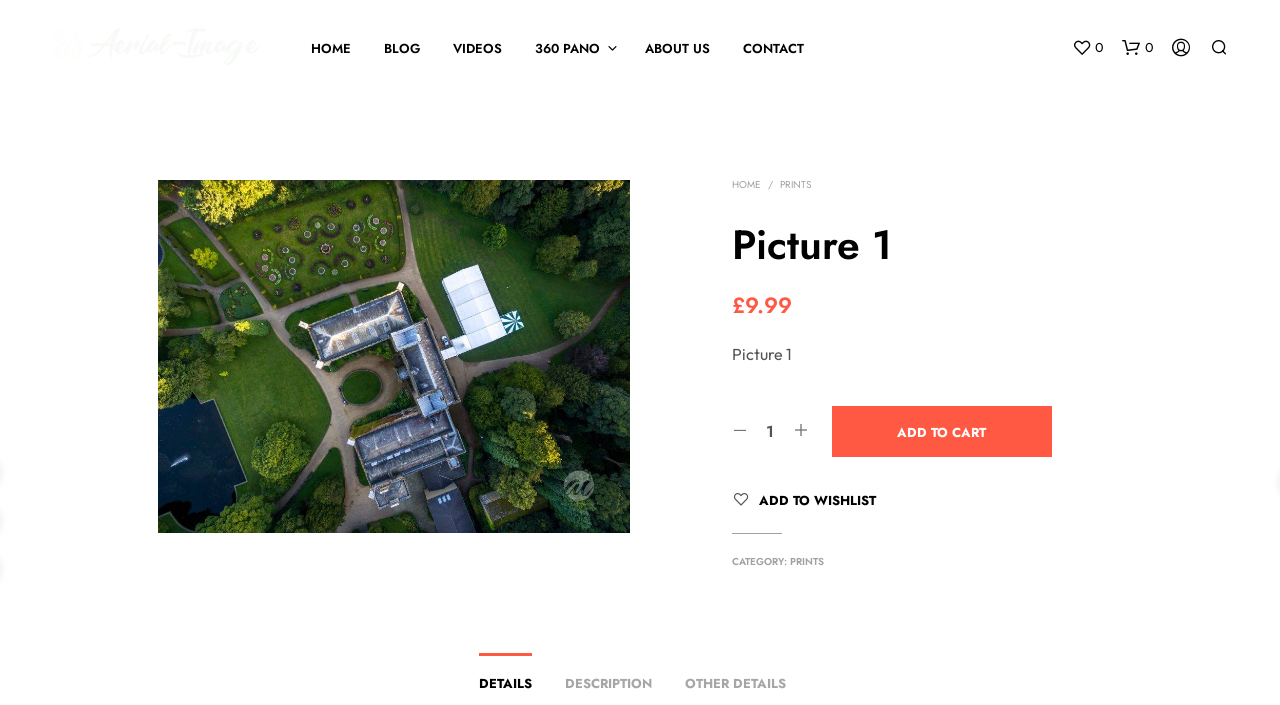Respond with a single word or short phrase to the following question: 
What is the category of the product?

PRINTS